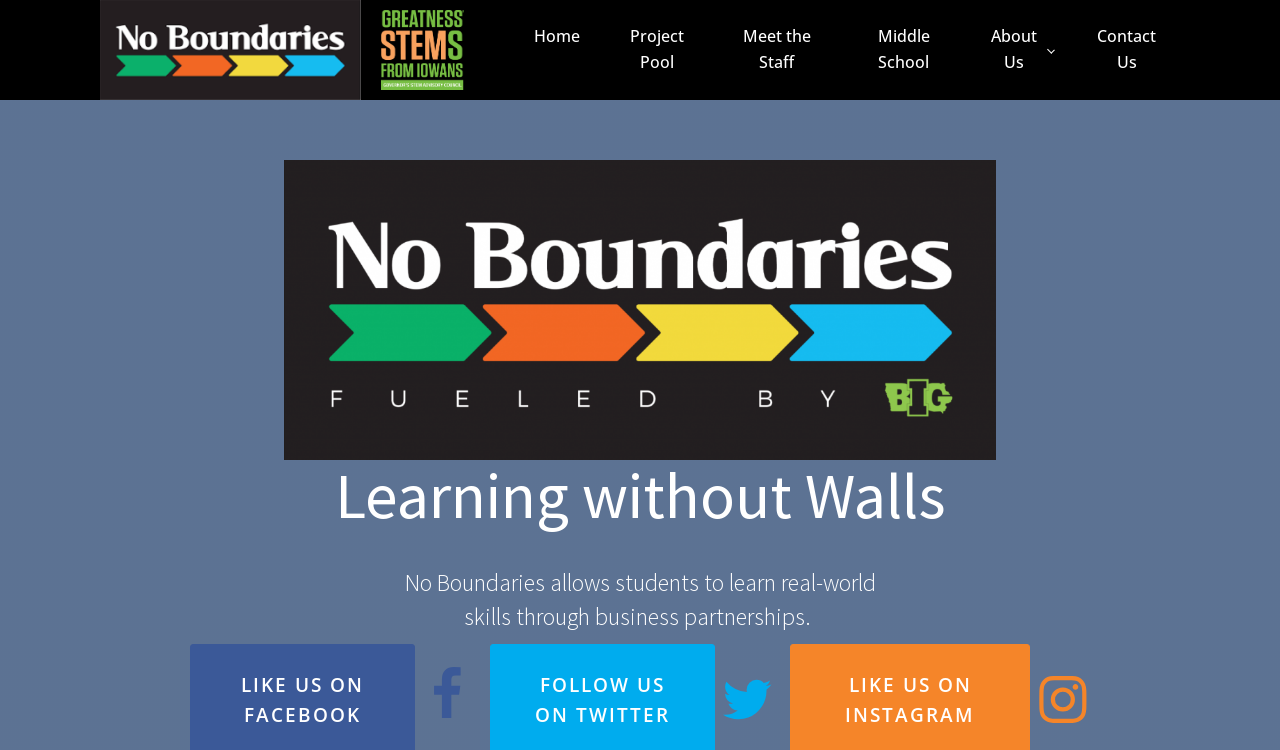What is the purpose of the program?
Analyze the image and deliver a detailed answer to the question.

The purpose of the program is obtained from the StaticText 'No Boundaries allows students to learn real-world skills through business partnerships.' which describes the program's objective.